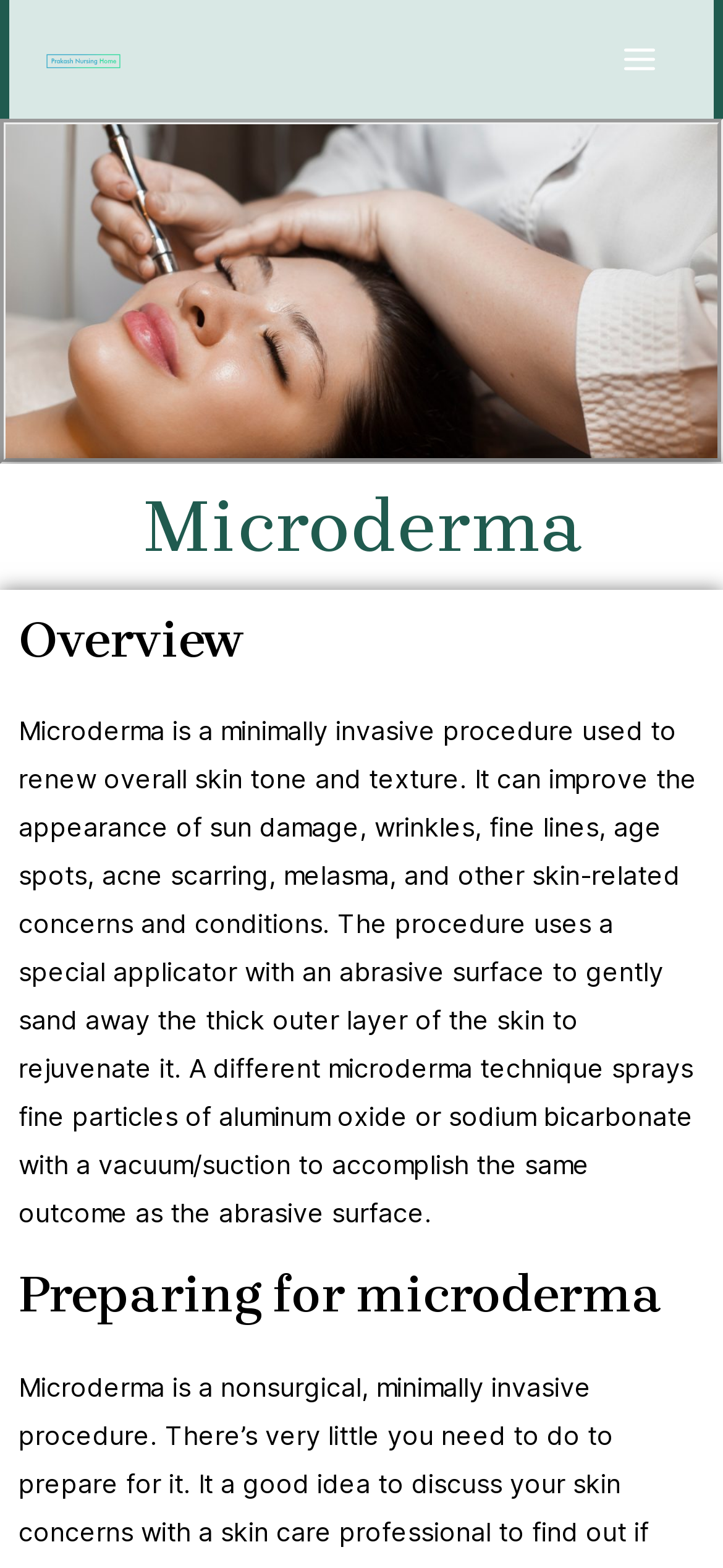What is the purpose of the main menu button?
Please answer the question with a single word or phrase, referencing the image.

To expand menu